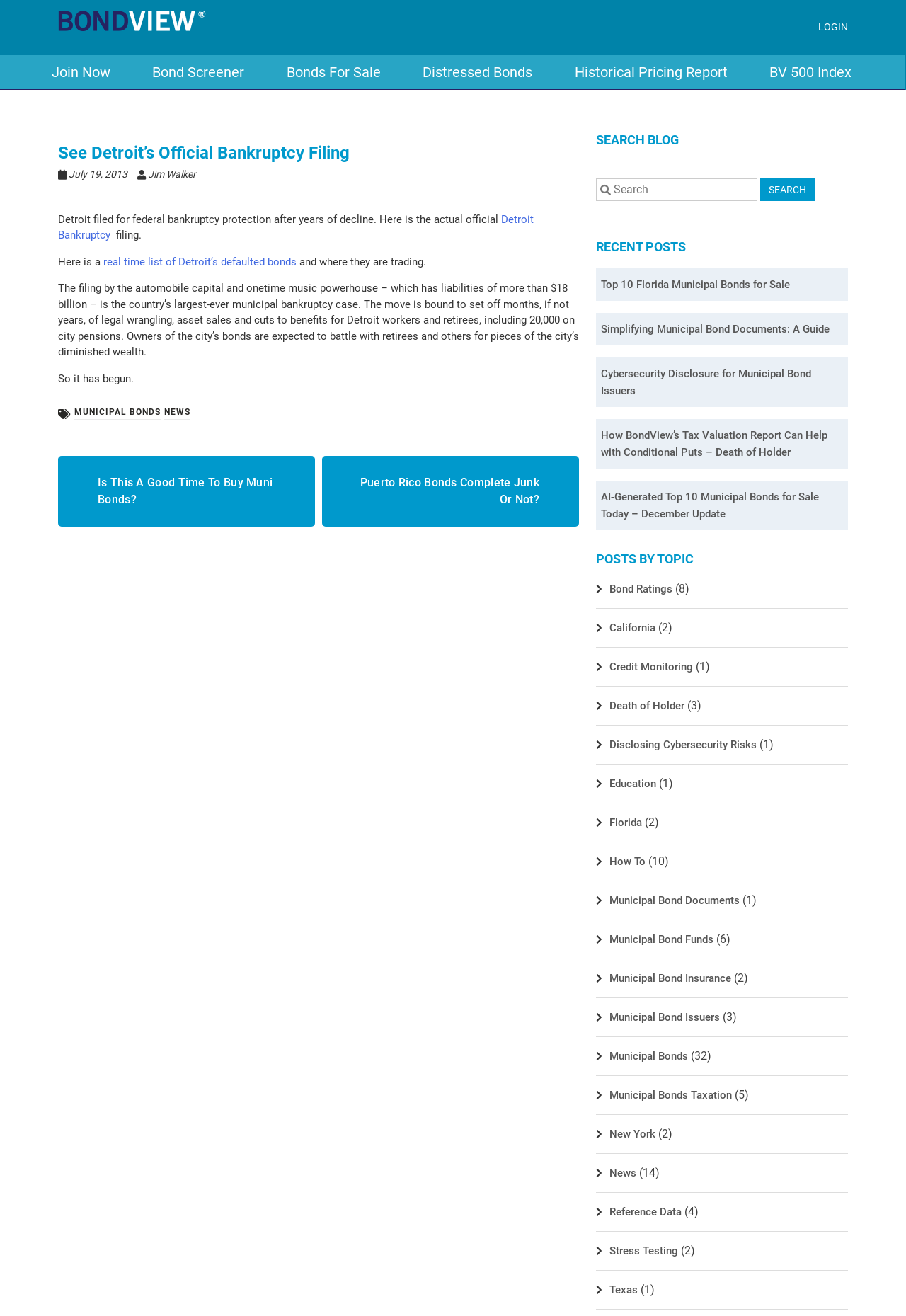Determine the bounding box coordinates of the region I should click to achieve the following instruction: "Read the 'Top 10 Florida Municipal Bonds for Sale' post". Ensure the bounding box coordinates are four float numbers between 0 and 1, i.e., [left, top, right, bottom].

[0.663, 0.211, 0.872, 0.221]